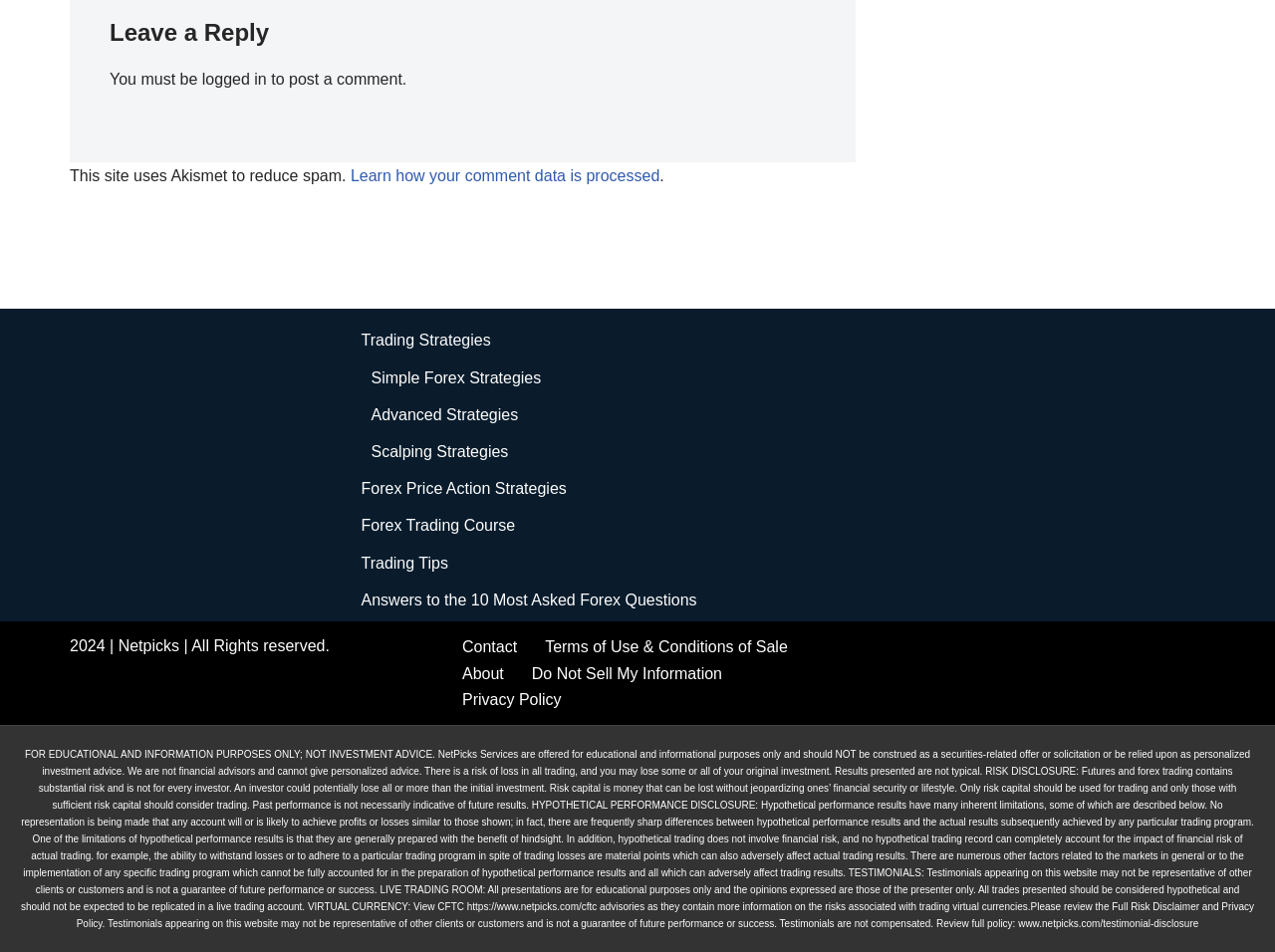Determine the bounding box coordinates of the clickable region to follow the instruction: "Learn how your comment data is processed".

[0.275, 0.176, 0.517, 0.194]